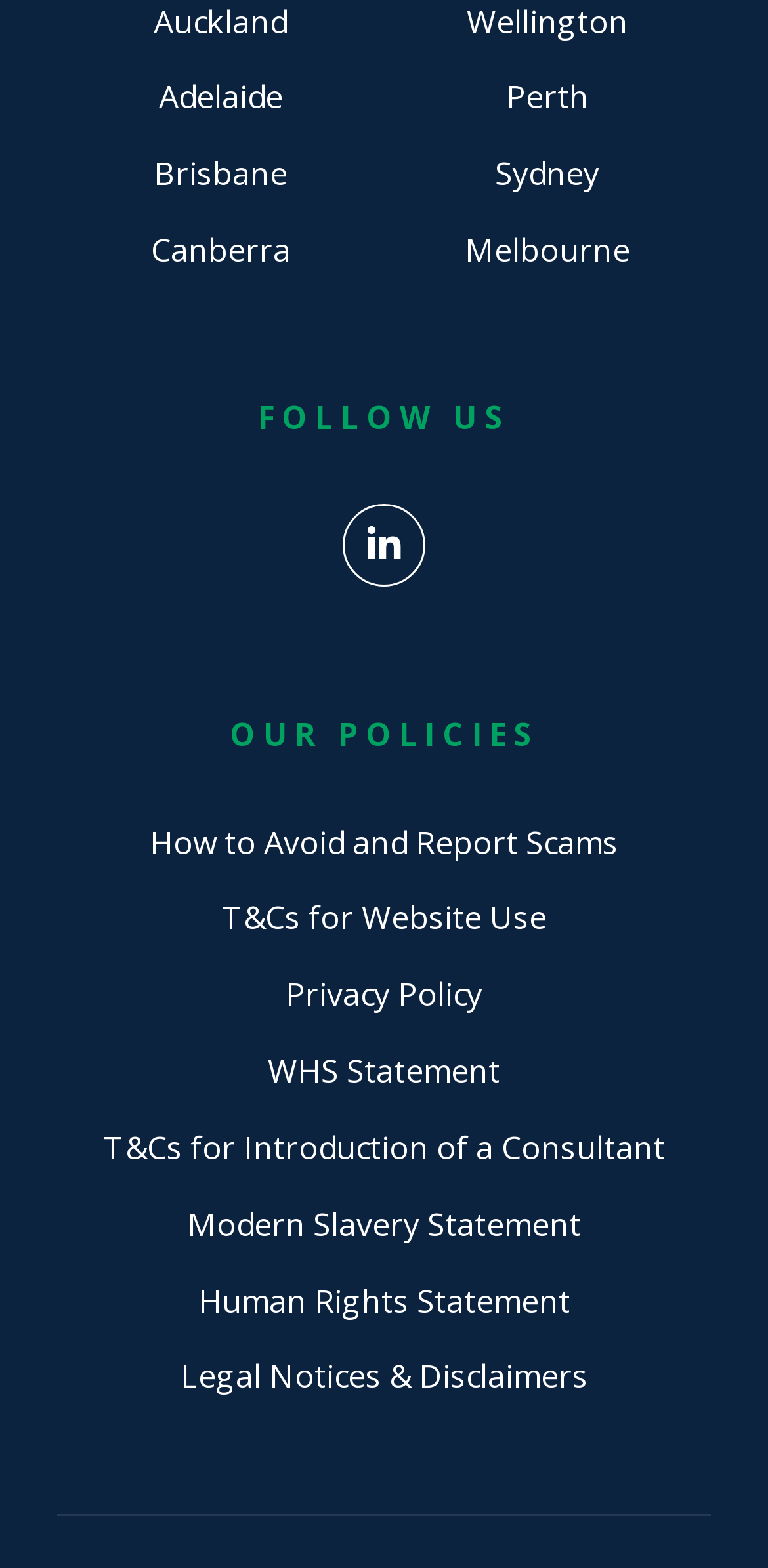Please identify the bounding box coordinates of the element's region that needs to be clicked to fulfill the following instruction: "visit Adelaide". The bounding box coordinates should consist of four float numbers between 0 and 1, i.e., [left, top, right, bottom].

[0.207, 0.048, 0.368, 0.076]